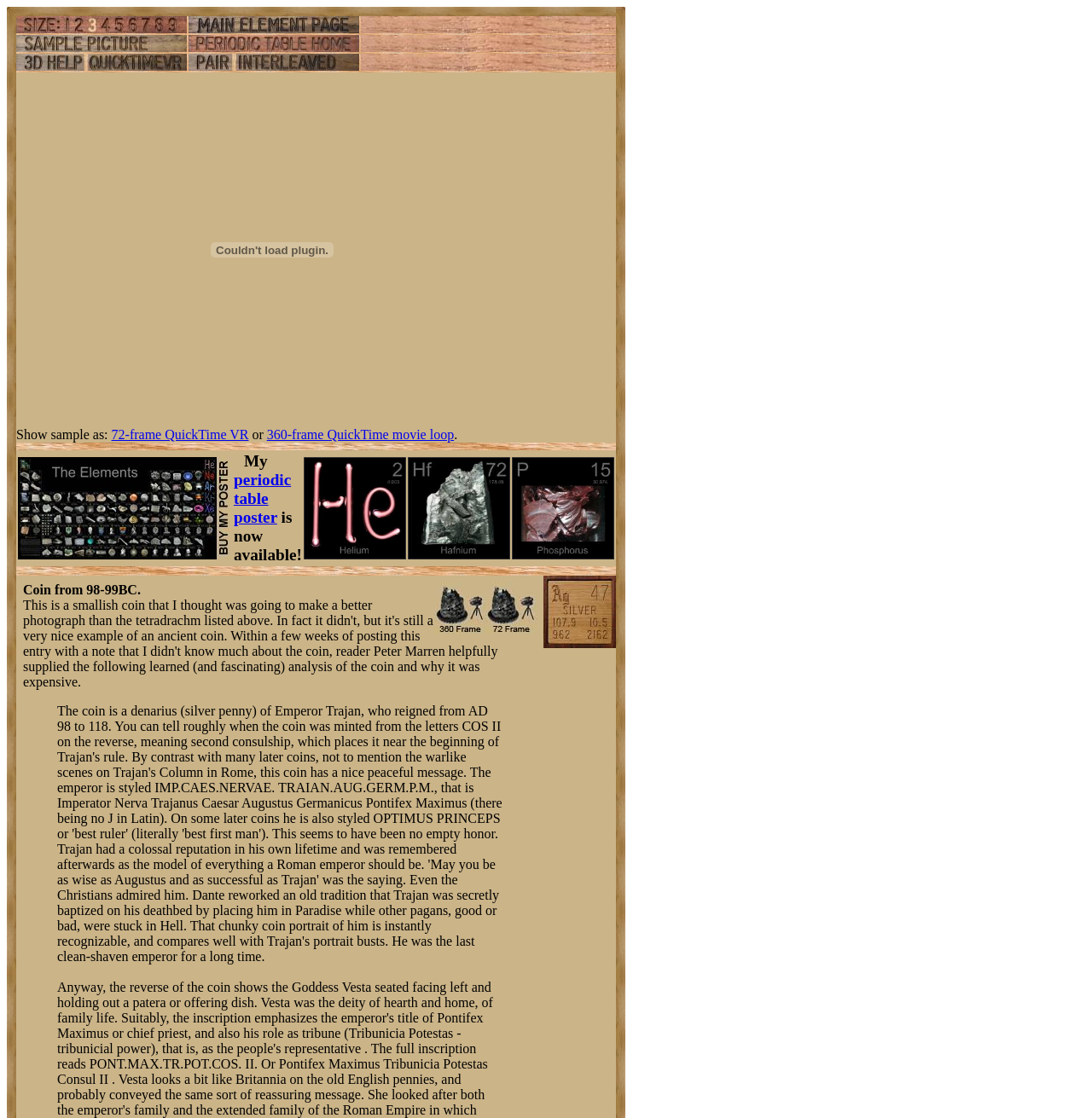Find and specify the bounding box coordinates that correspond to the clickable region for the instruction: "Click the link to view the sample as 72-frame QuickTime VR".

[0.102, 0.382, 0.228, 0.395]